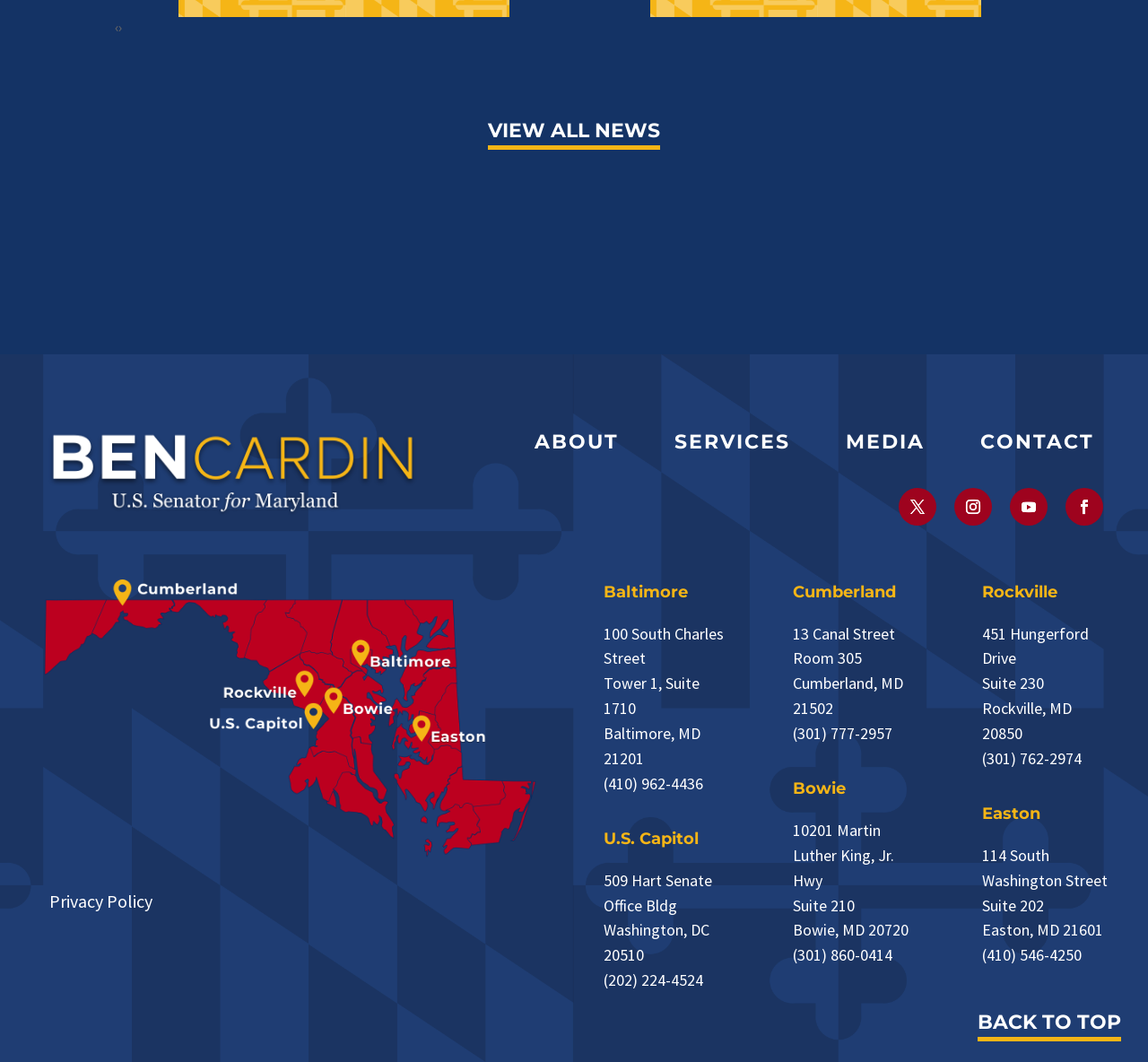Identify the bounding box coordinates for the region to click in order to carry out this instruction: "Click the 'BACK TO TOP' link". Provide the coordinates using four float numbers between 0 and 1, formatted as [left, top, right, bottom].

[0.852, 0.947, 0.977, 0.978]